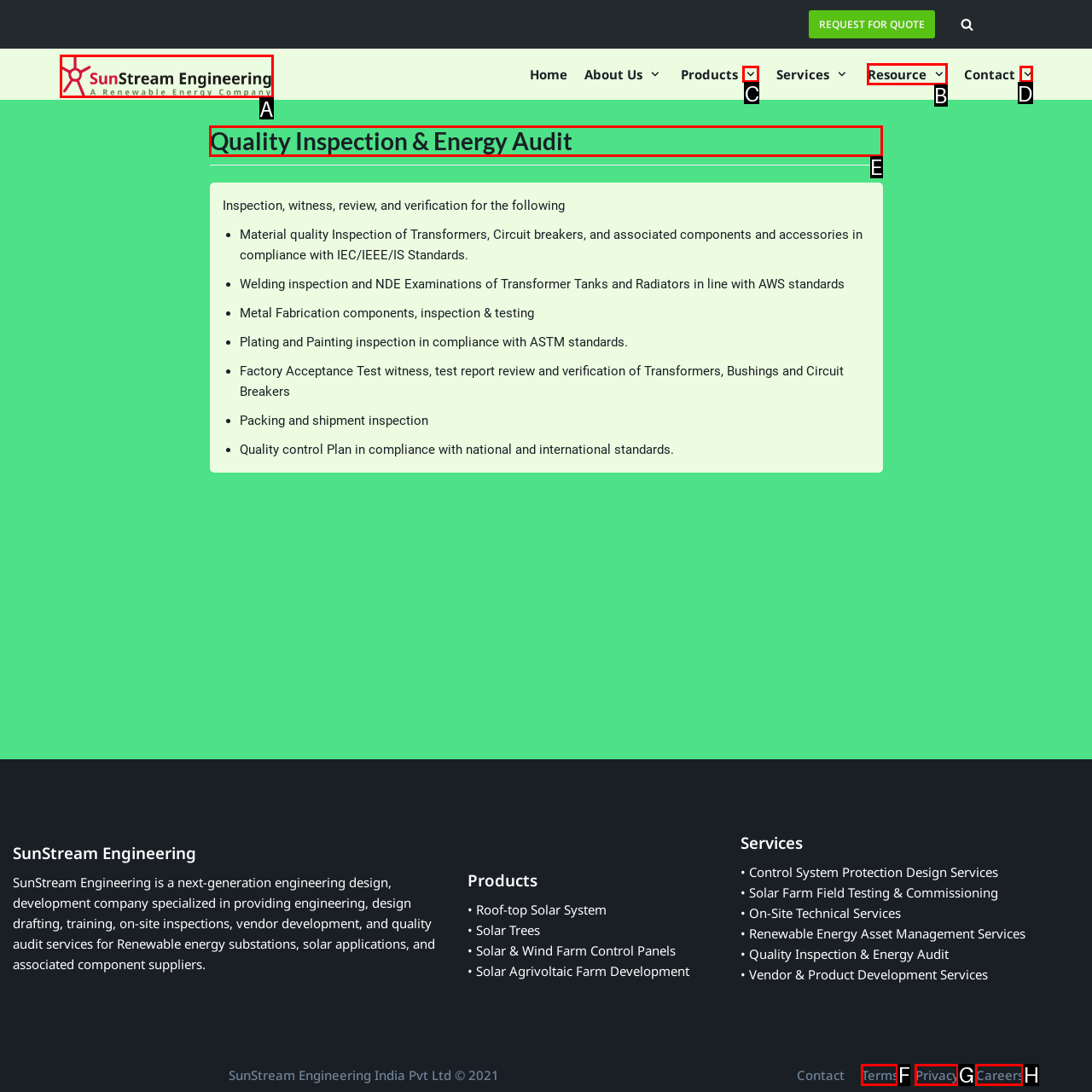Select the HTML element that needs to be clicked to perform the task: Click on Quality Inspection & Energy Audit. Reply with the letter of the chosen option.

E